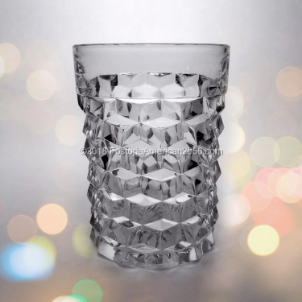What is the capacity of the tumbler?
Using the information from the image, answer the question thoroughly.

According to the caption, the tumbler has a capacity of about 8 ounces, which is the answer to this question.